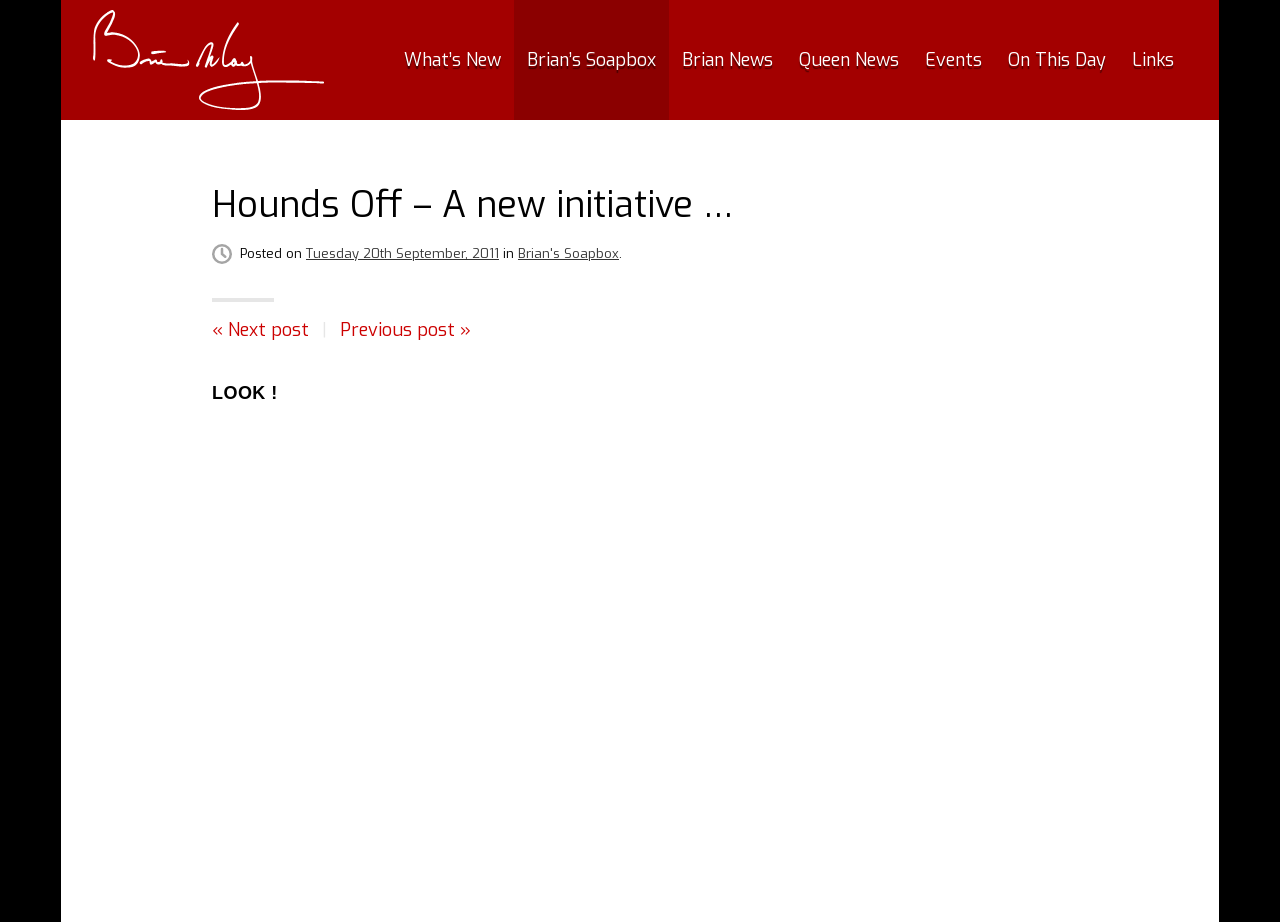Find the bounding box coordinates of the element to click in order to complete this instruction: "go to brianmay.com homepage". The bounding box coordinates must be four float numbers between 0 and 1, denoted as [left, top, right, bottom].

[0.073, 0.0, 0.253, 0.13]